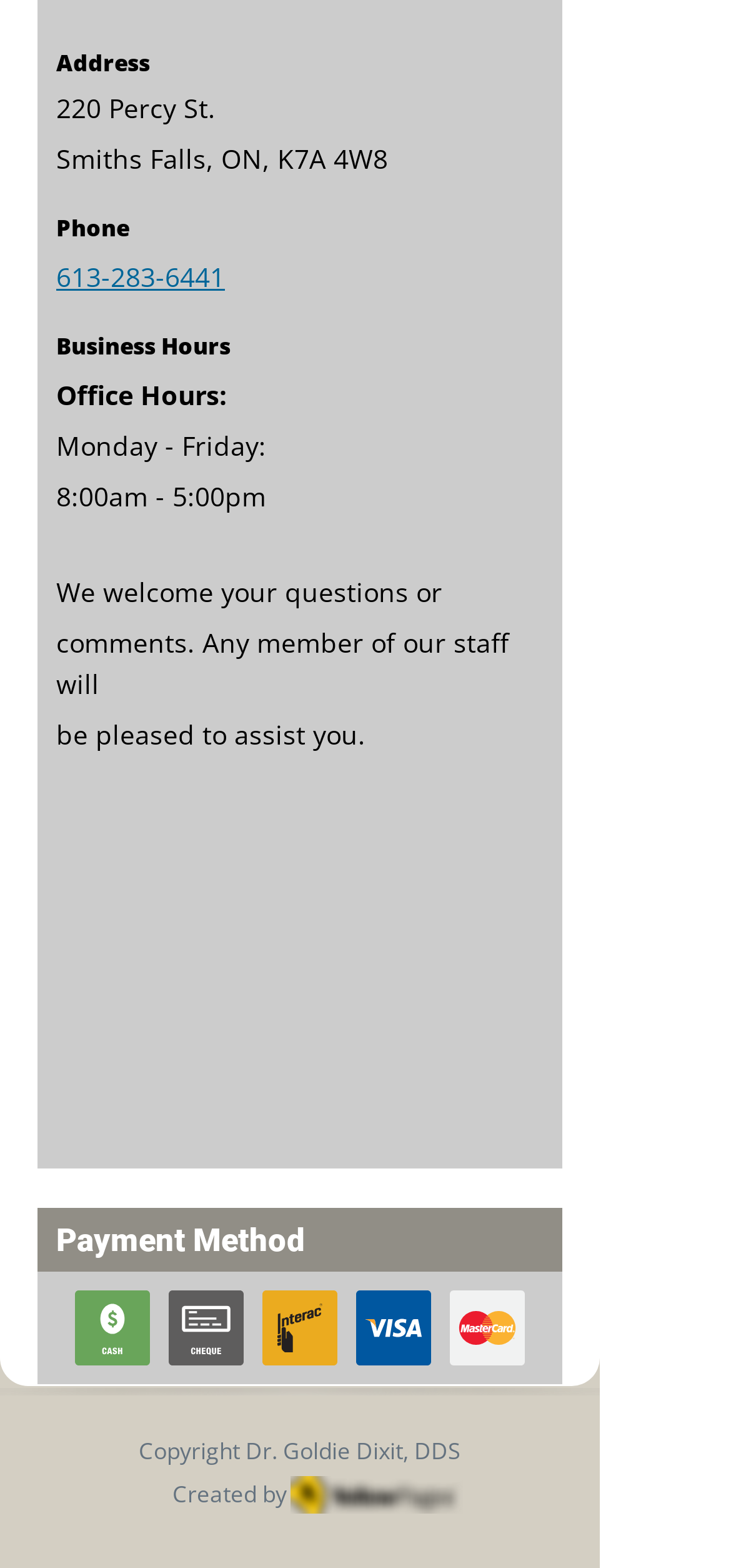Identify the bounding box of the UI element that matches this description: "parent_node: Address".

[0.077, 0.512, 0.744, 0.727]